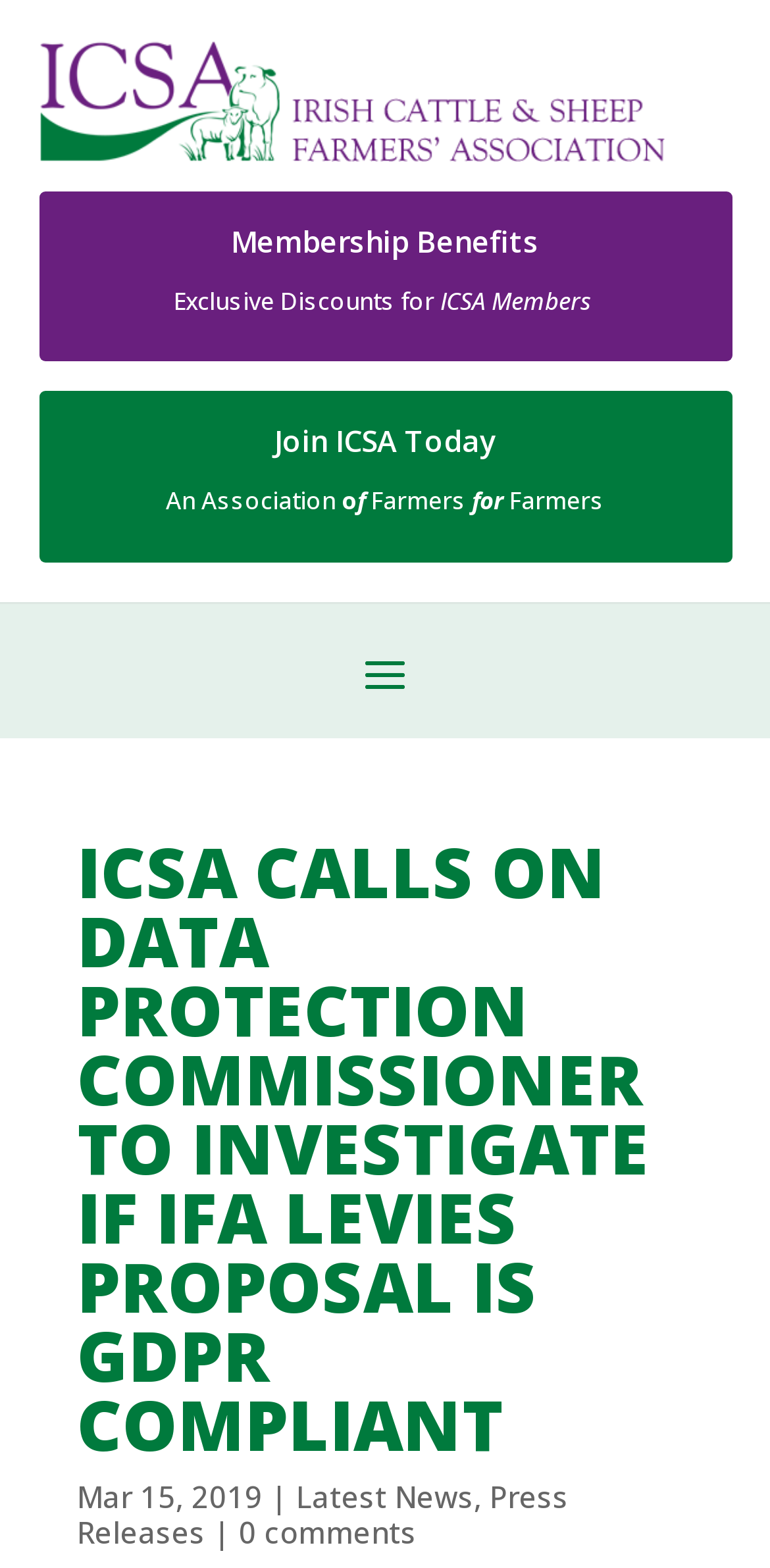Use a single word or phrase to answer the question:
What is the topic of the news article?

Data Protection Commissioner